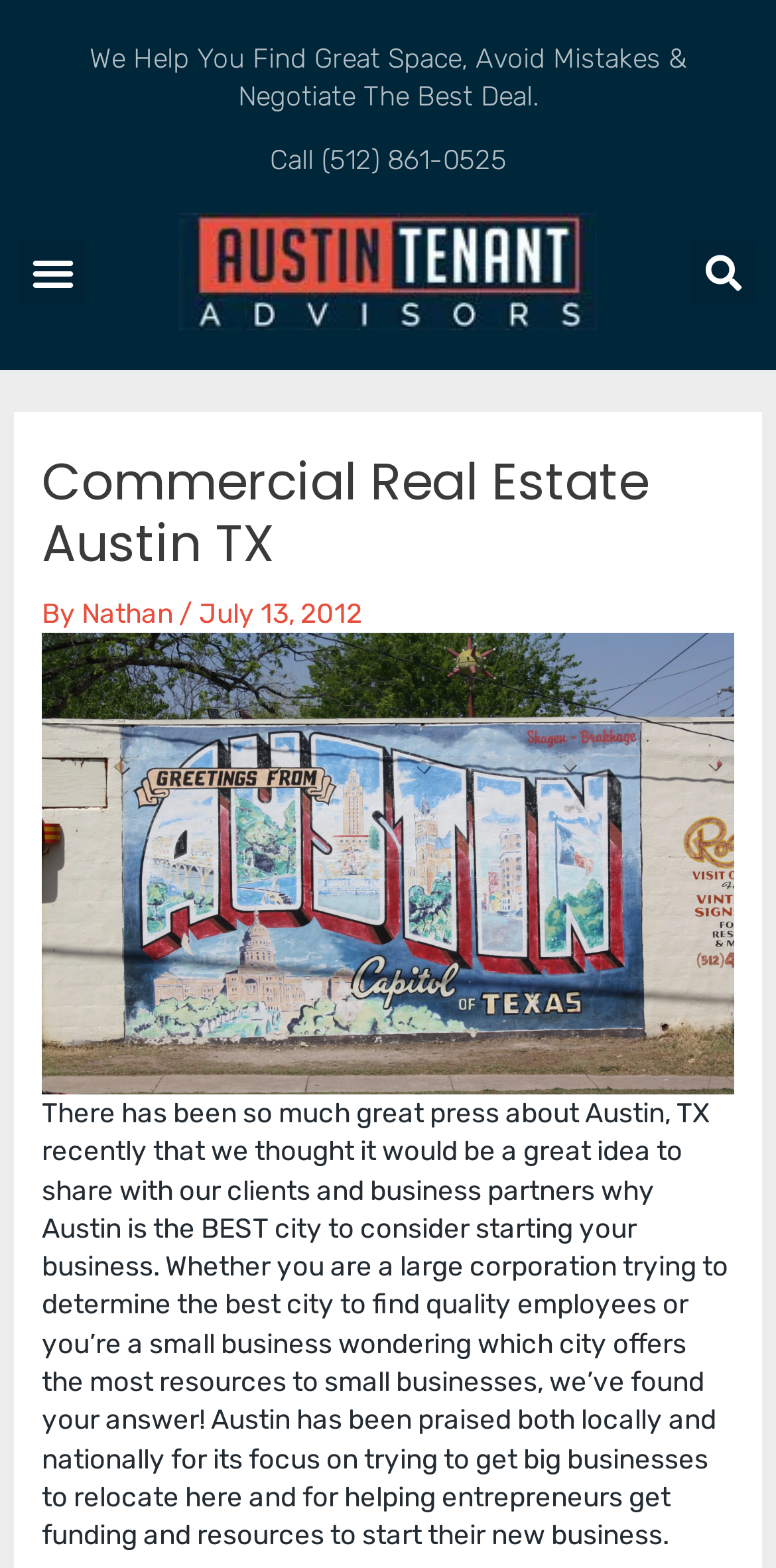Utilize the information from the image to answer the question in detail:
What is the topic of the article on the webpage?

The topic of the article can be inferred from the static text on the webpage, which mentions Austin being praised for its focus on getting big businesses to relocate and helping entrepreneurs get funding and resources to start their new business.